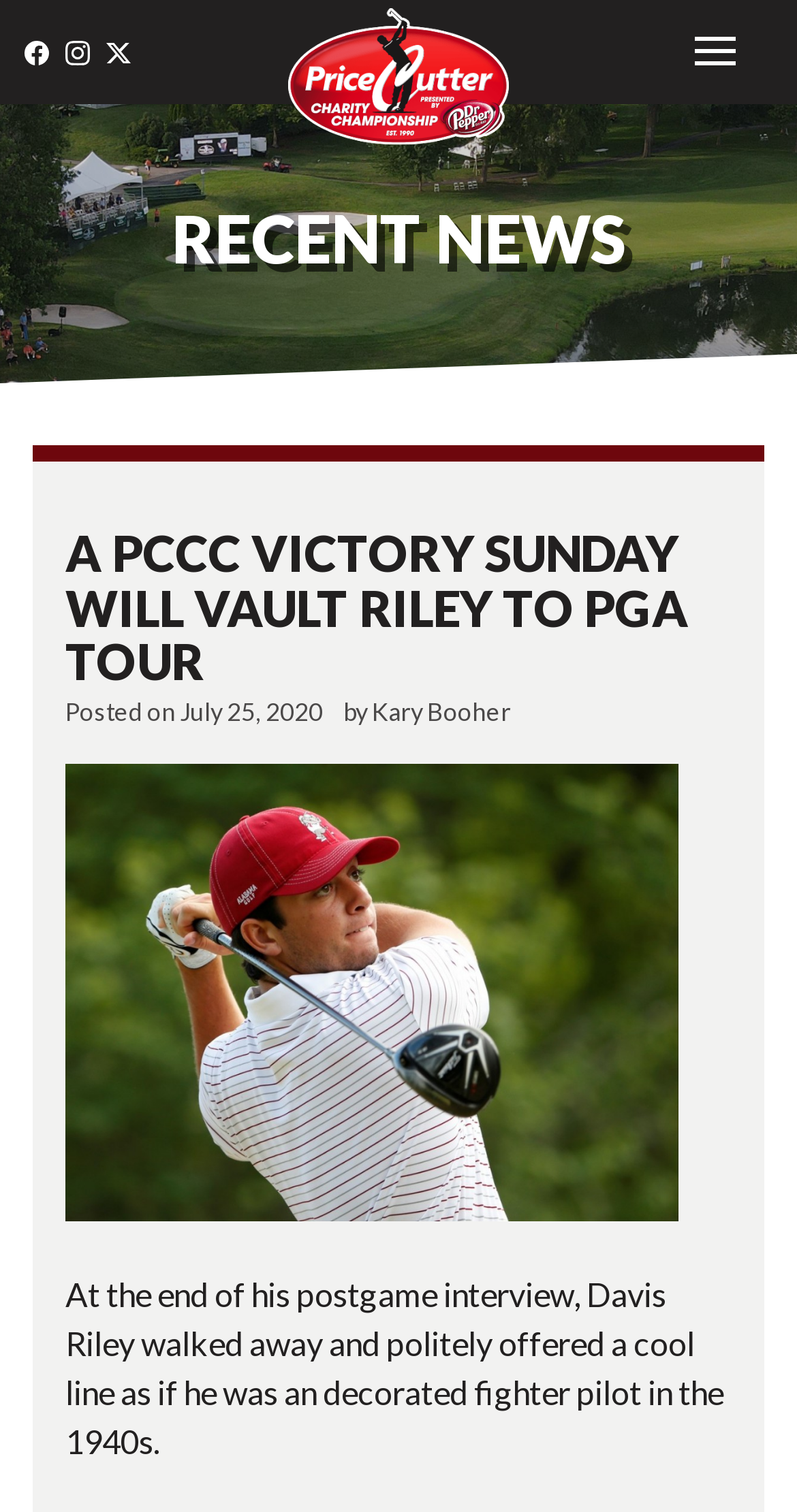Find the bounding box coordinates for the area you need to click to carry out the instruction: "Click on Facebook link". The coordinates should be four float numbers between 0 and 1, indicated as [left, top, right, bottom].

[0.031, 0.016, 0.062, 0.049]